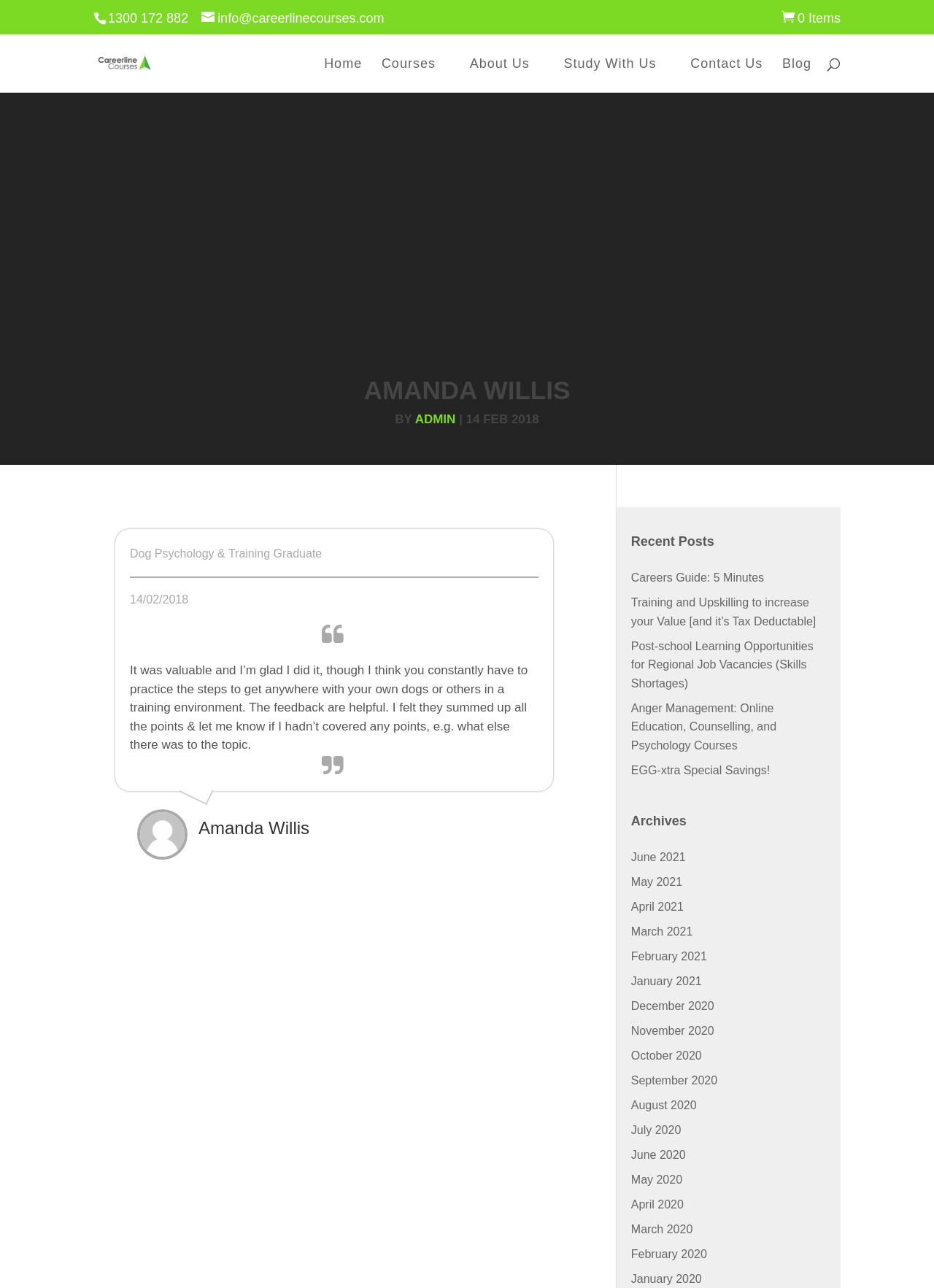Answer the question briefly using a single word or phrase: 
How many recent posts are listed on the webpage?

5